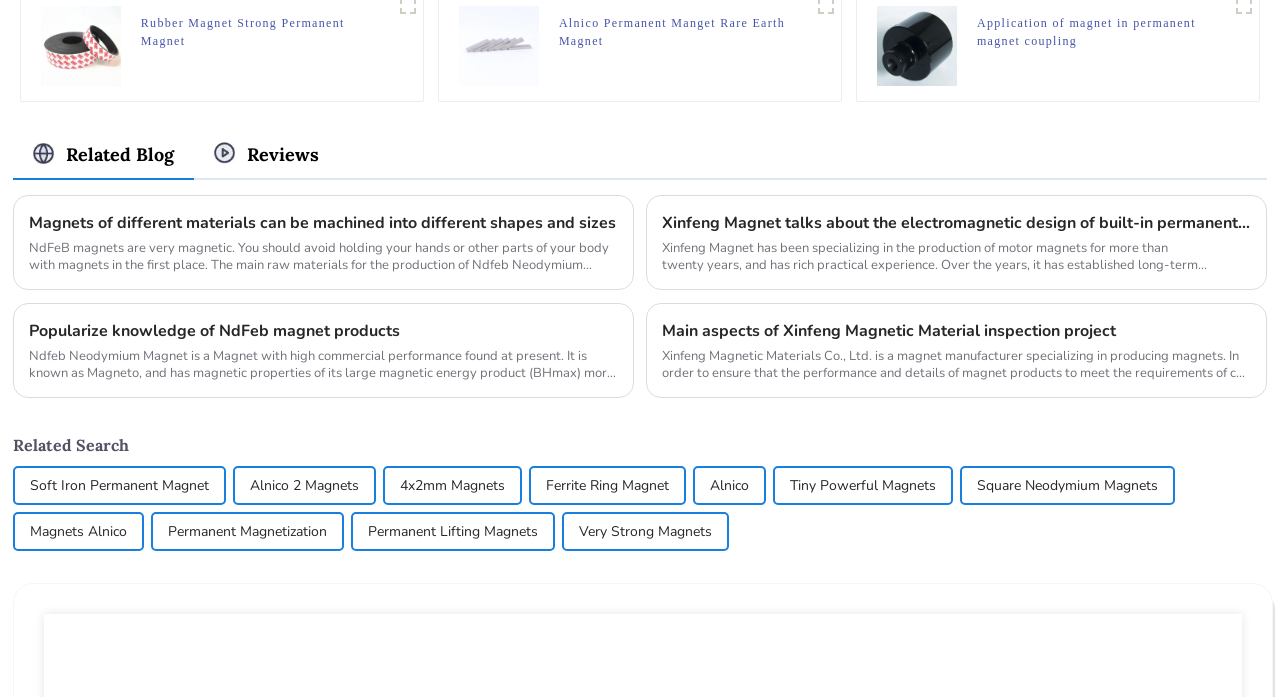Provide the bounding box coordinates for the area that should be clicked to complete the instruction: "Click on the link 'Magnets of different materials can be machined into different shapes and sizes'".

[0.022, 0.303, 0.483, 0.337]